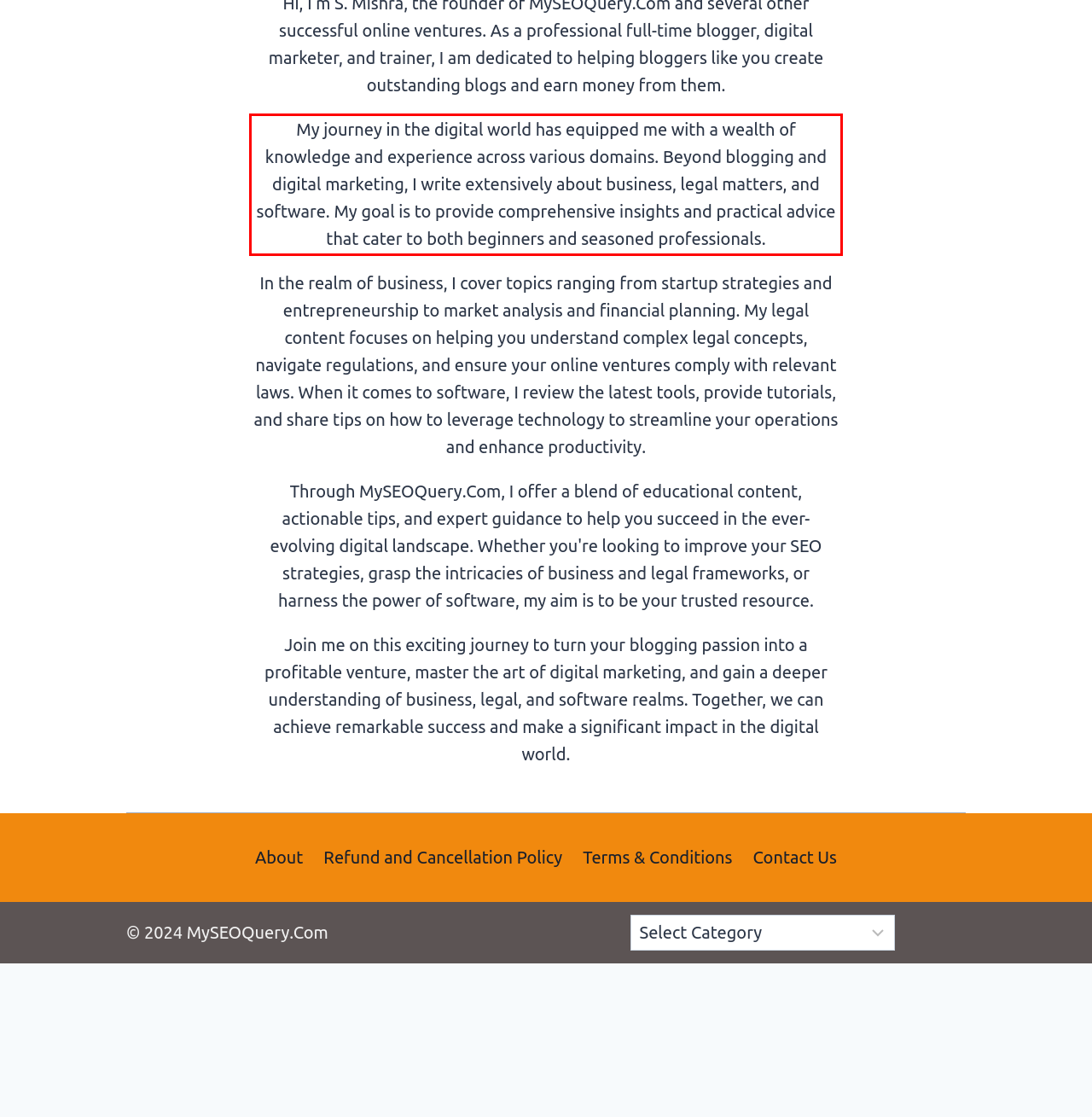Given a screenshot of a webpage with a red bounding box, extract the text content from the UI element inside the red bounding box.

My journey in the digital world has equipped me with a wealth of knowledge and experience across various domains. Beyond blogging and digital marketing, I write extensively about business, legal matters, and software. My goal is to provide comprehensive insights and practical advice that cater to both beginners and seasoned professionals.